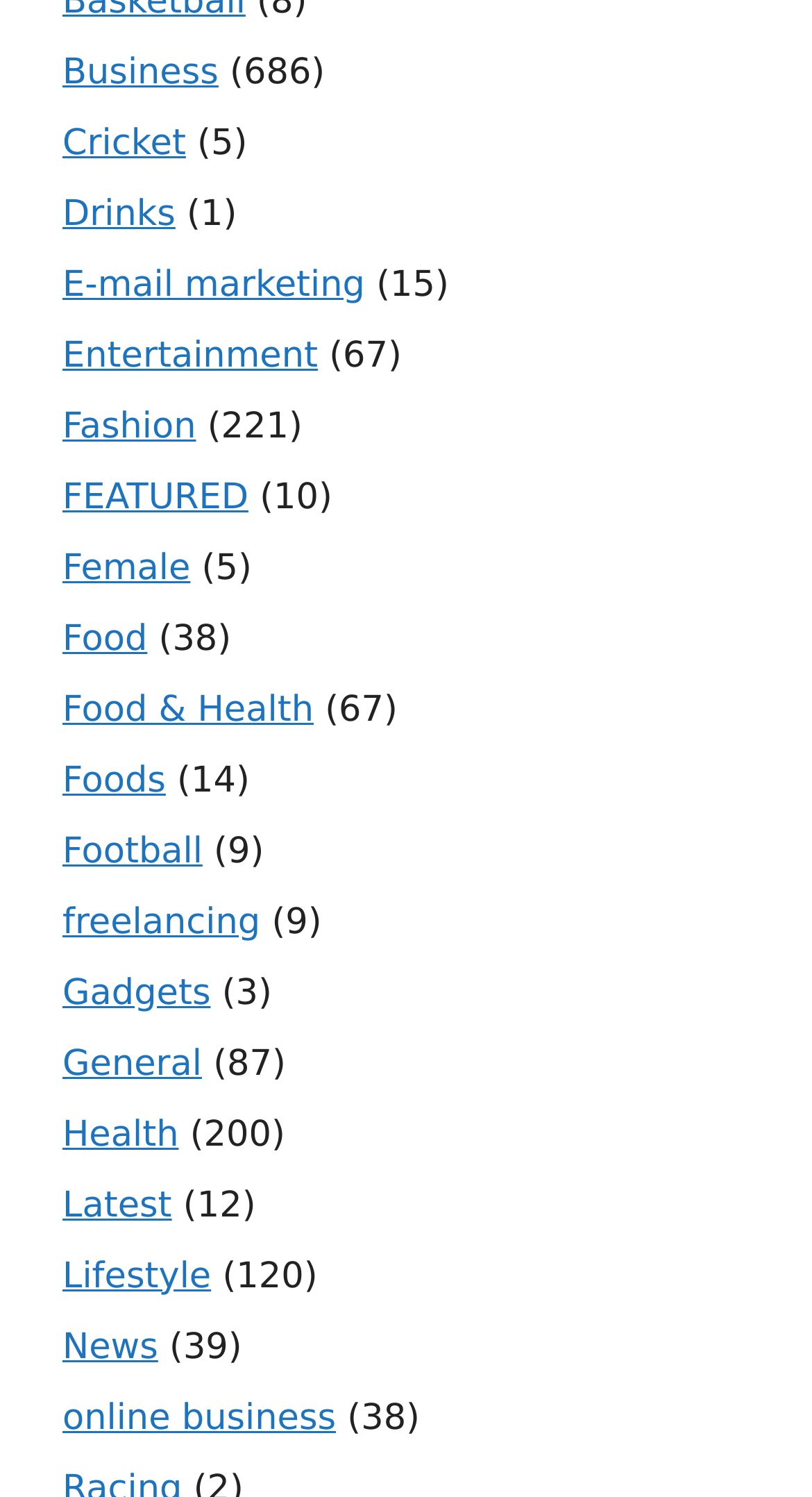How many articles are there in the 'FEATURED' category?
Respond with a short answer, either a single word or a phrase, based on the image.

10